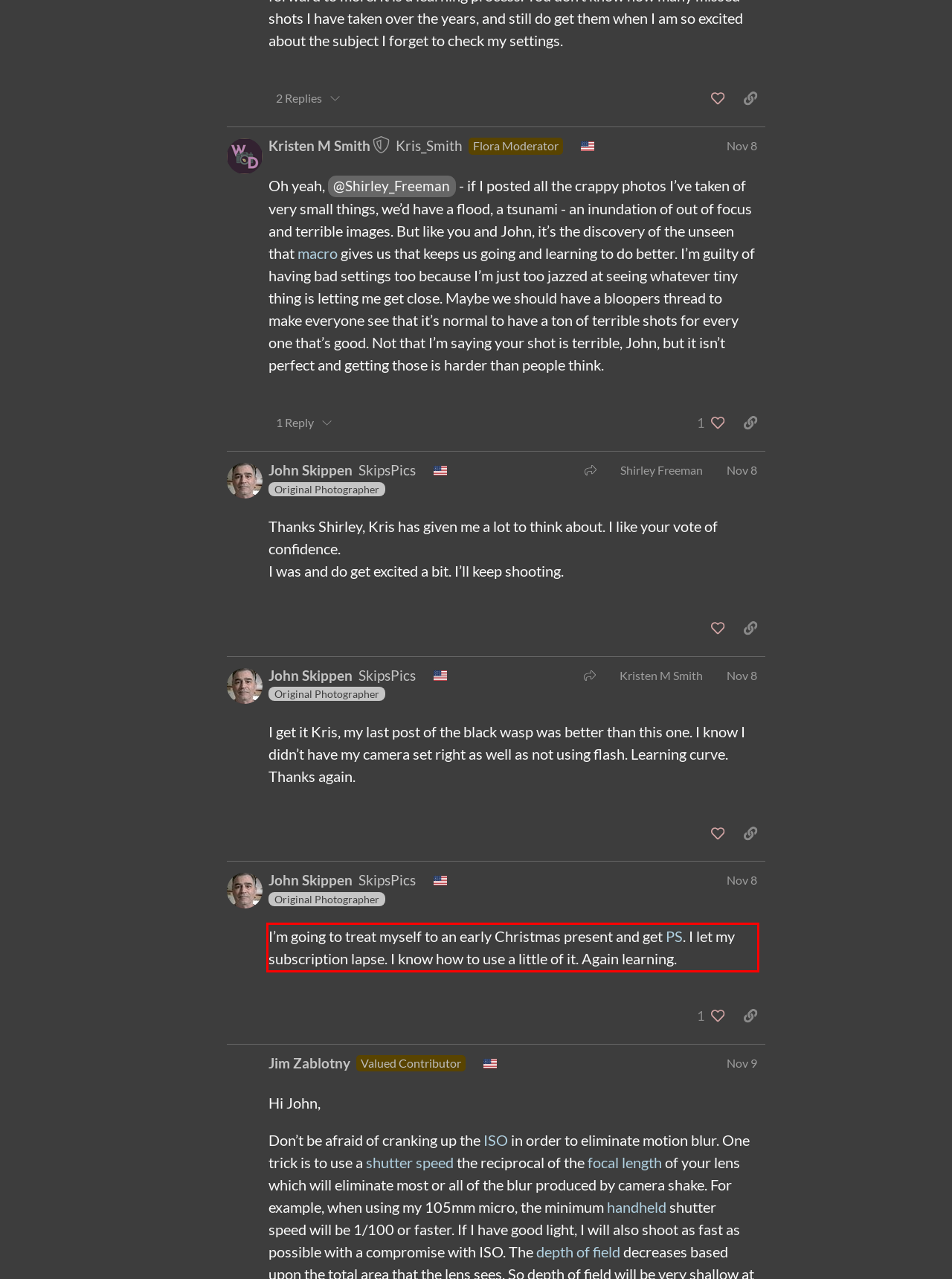Identify the red bounding box in the webpage screenshot and perform OCR to generate the text content enclosed.

I’m going to treat myself to an early Christmas present and get PS. I let my subscription lapse. I know how to use a little of it. Again learning.